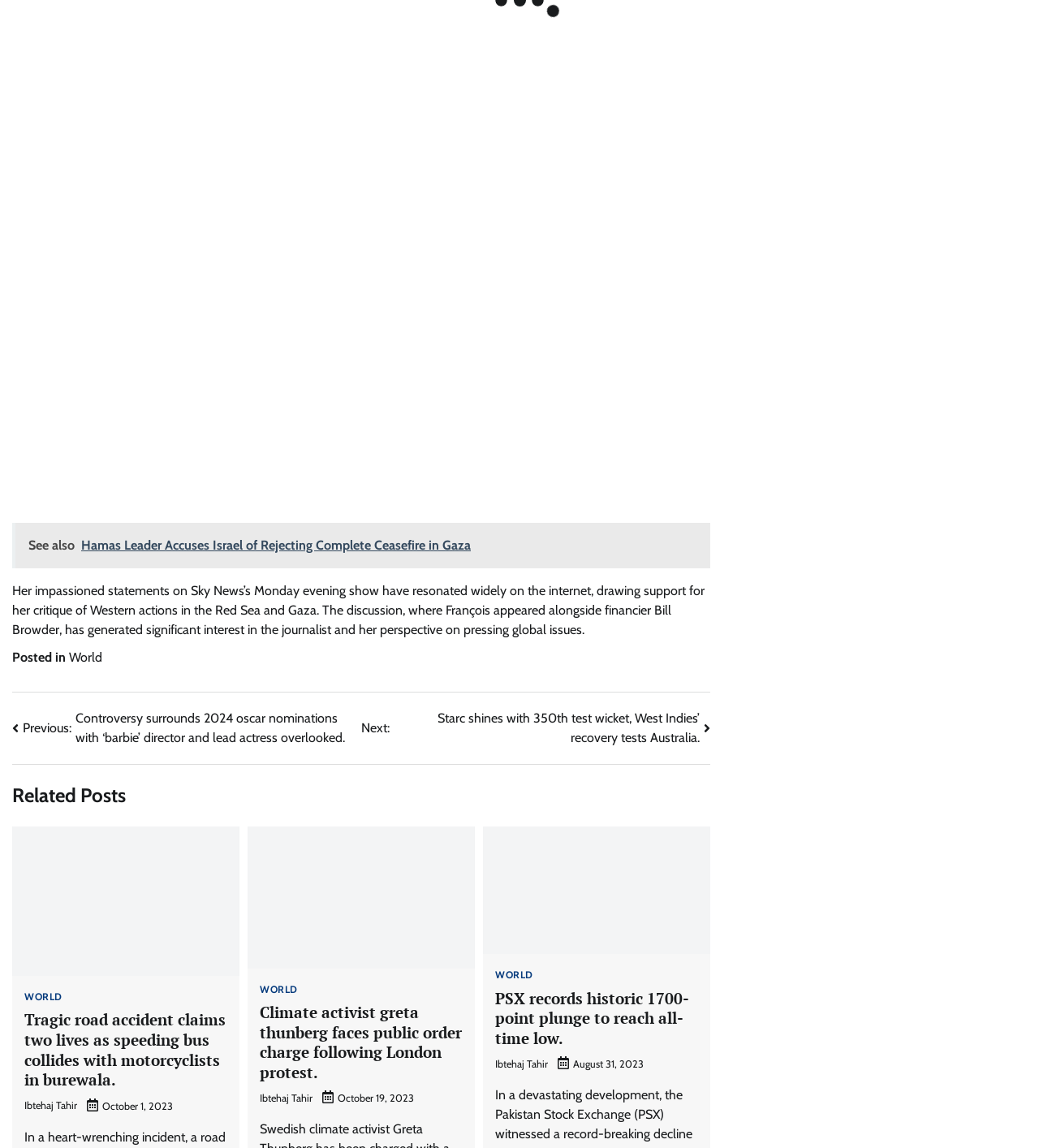Identify the bounding box of the HTML element described here: "Ibtehaj Tahir". Provide the coordinates as four float numbers between 0 and 1: [left, top, right, bottom].

[0.023, 0.958, 0.074, 0.968]